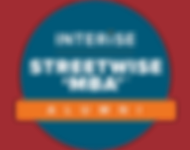Generate a complete and detailed caption for the image.

The image features a visually engaging badge or logo, prominently displaying "STREETWISE 'MBA'" at its center, indicated in bold and uppercase letters. Surrounding the text is a vibrant circular design in blue, set against a contrasting red background that enhances visibility. Above the main title, the word "INTERISE" is featured in a smaller, yet still prominent font, highlighting the organization behind the initiative. Below the central text, the word "ALUMNI" appears in an eye-catching orange bar, emphasizing the community aspect for individuals who have completed the program. This logo likely represents a prestigious program aimed at equipping participants with practical business skills and strategic insights for entrepreneurial success.